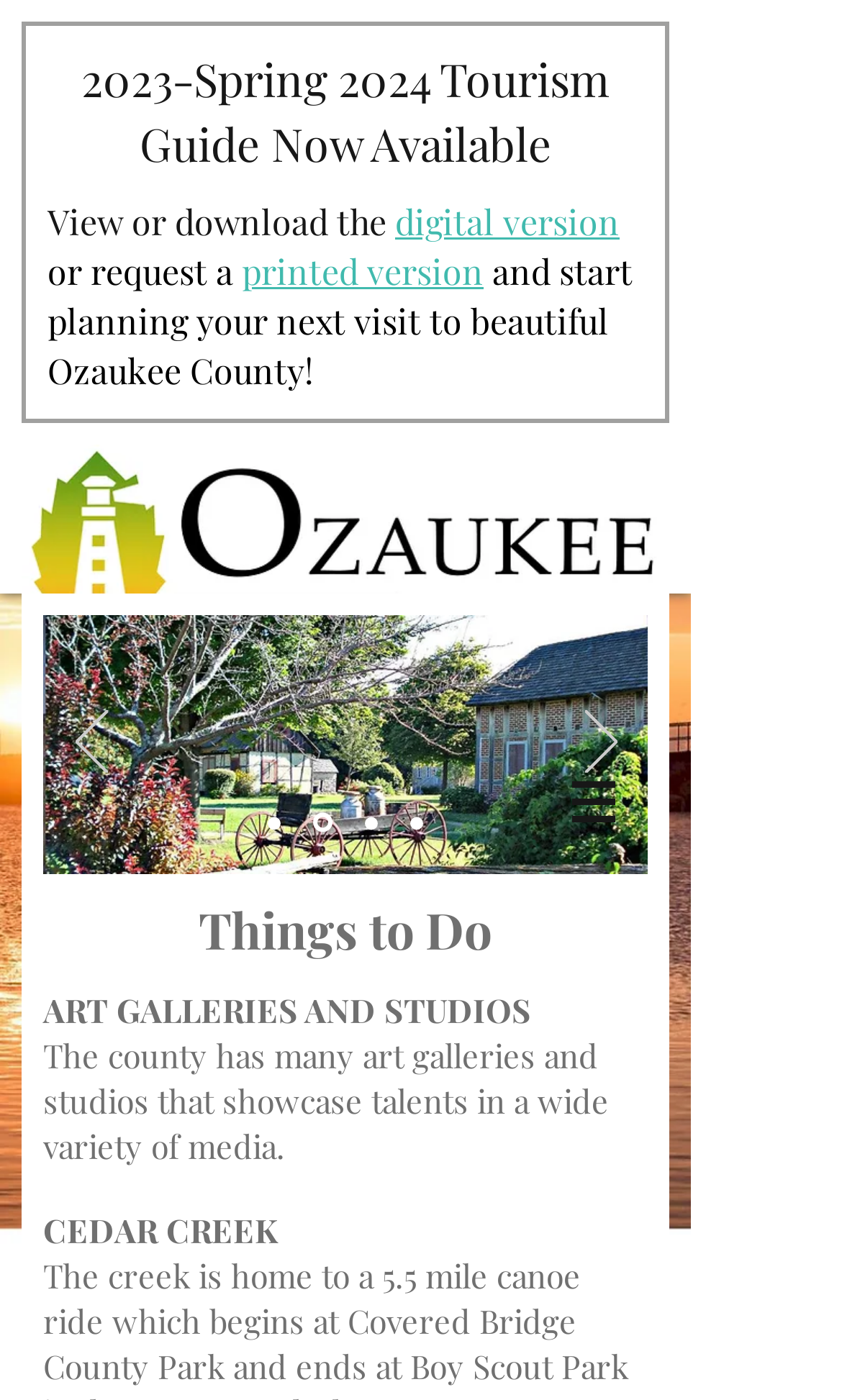Bounding box coordinates must be specified in the format (top-left x, top-left y, bottom-right x, bottom-right y). All values should be floating point numbers between 0 and 1. What are the bounding box coordinates of the UI element described as: aria-label="Previous"

[0.088, 0.507, 0.127, 0.557]